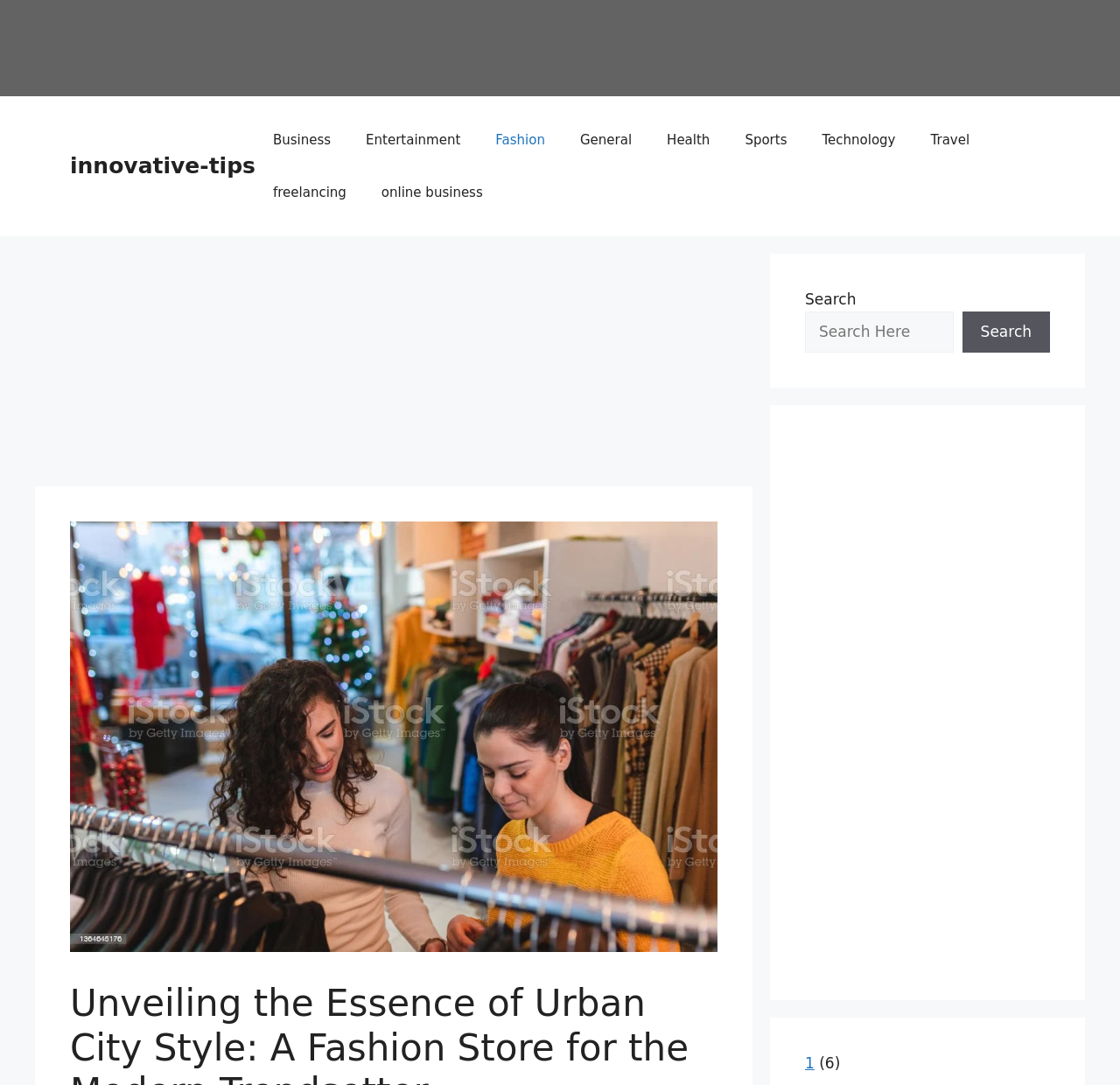Determine the bounding box coordinates of the section I need to click to execute the following instruction: "Visit the 'Business' page". Provide the coordinates as four float numbers between 0 and 1, i.e., [left, top, right, bottom].

[0.228, 0.105, 0.311, 0.153]